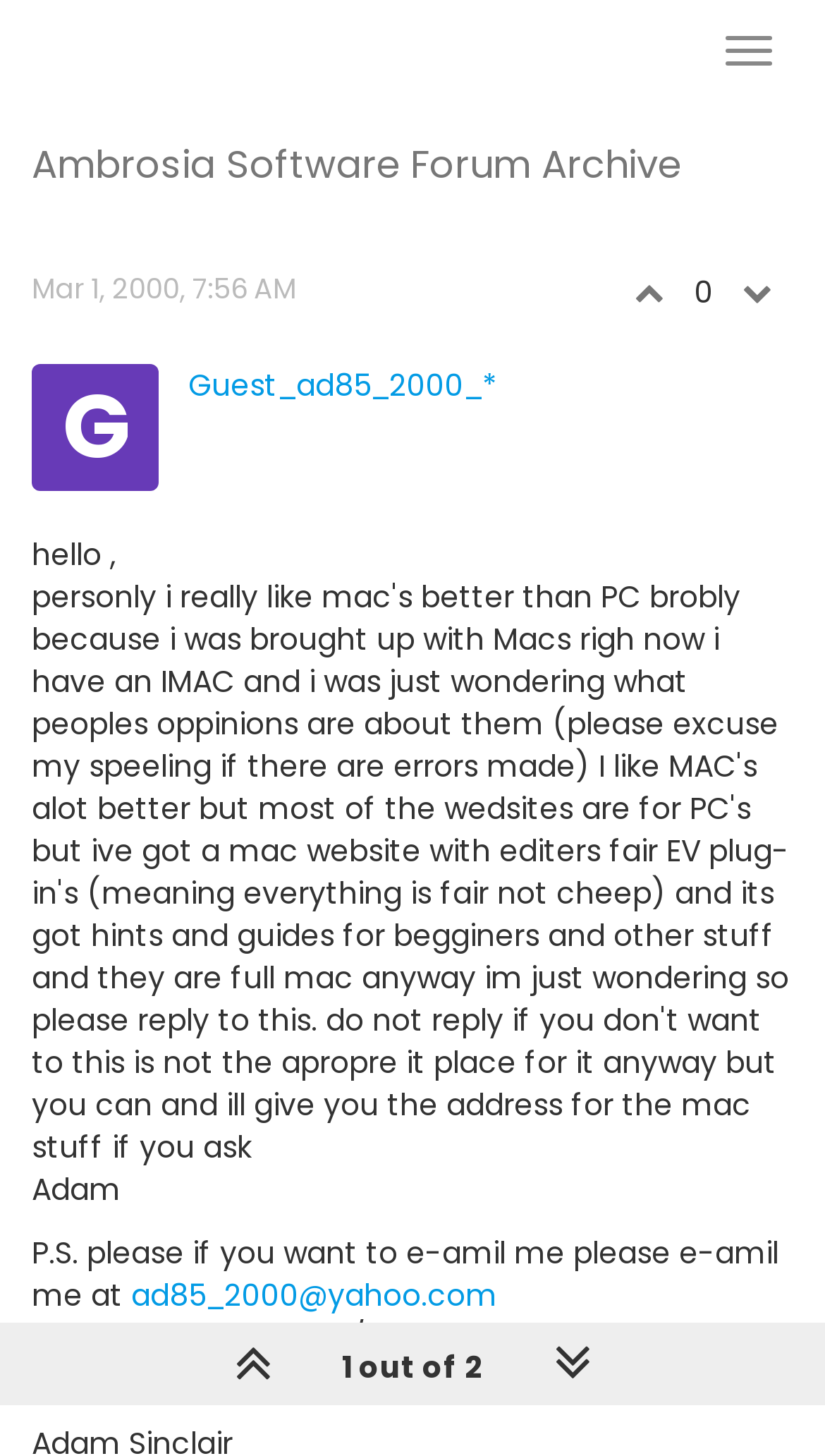How many pages are there in this thread?
Answer briefly with a single word or phrase based on the image.

1 out of 2